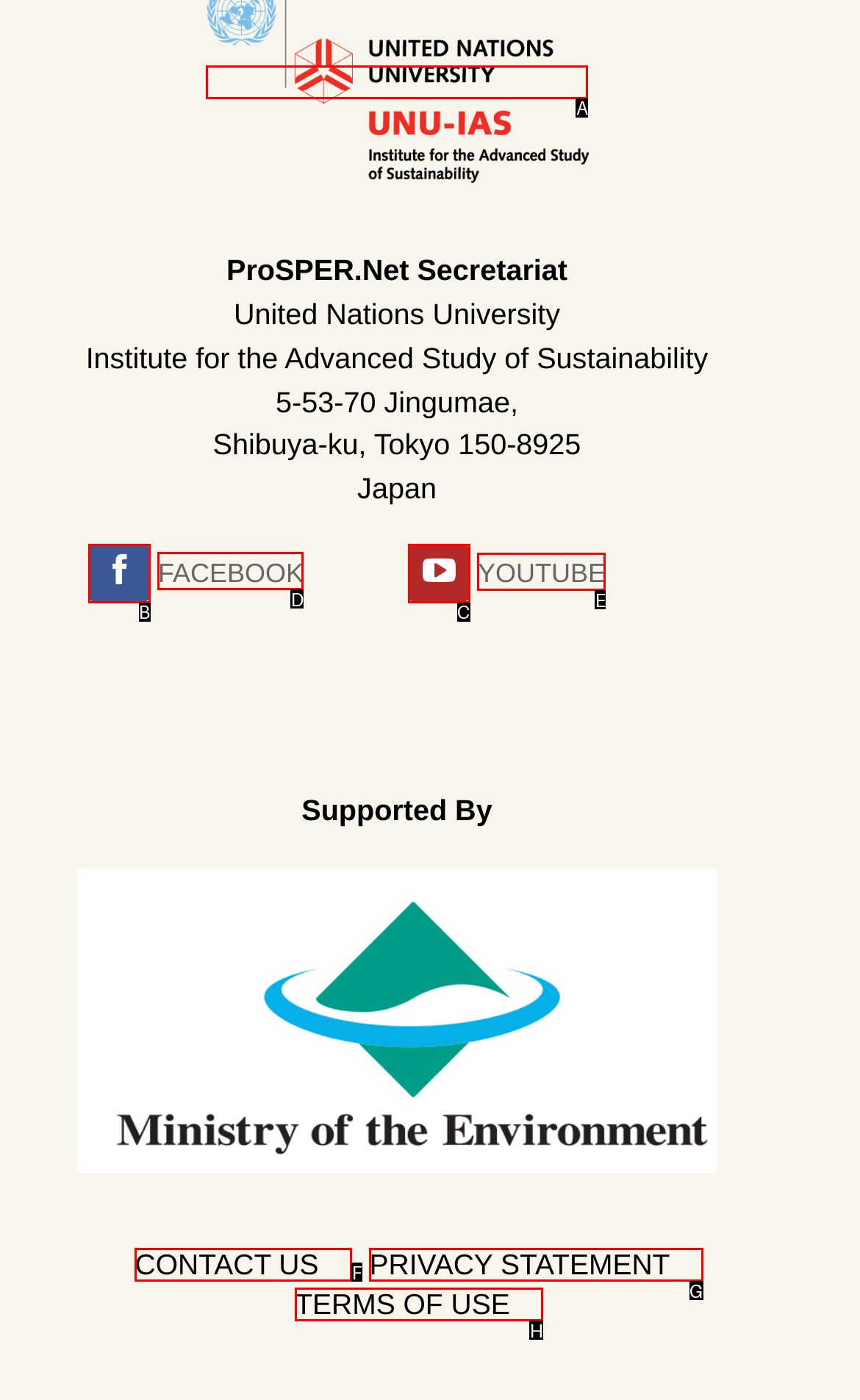Select the option I need to click to accomplish this task: Watch videos on YouTube
Provide the letter of the selected choice from the given options.

E